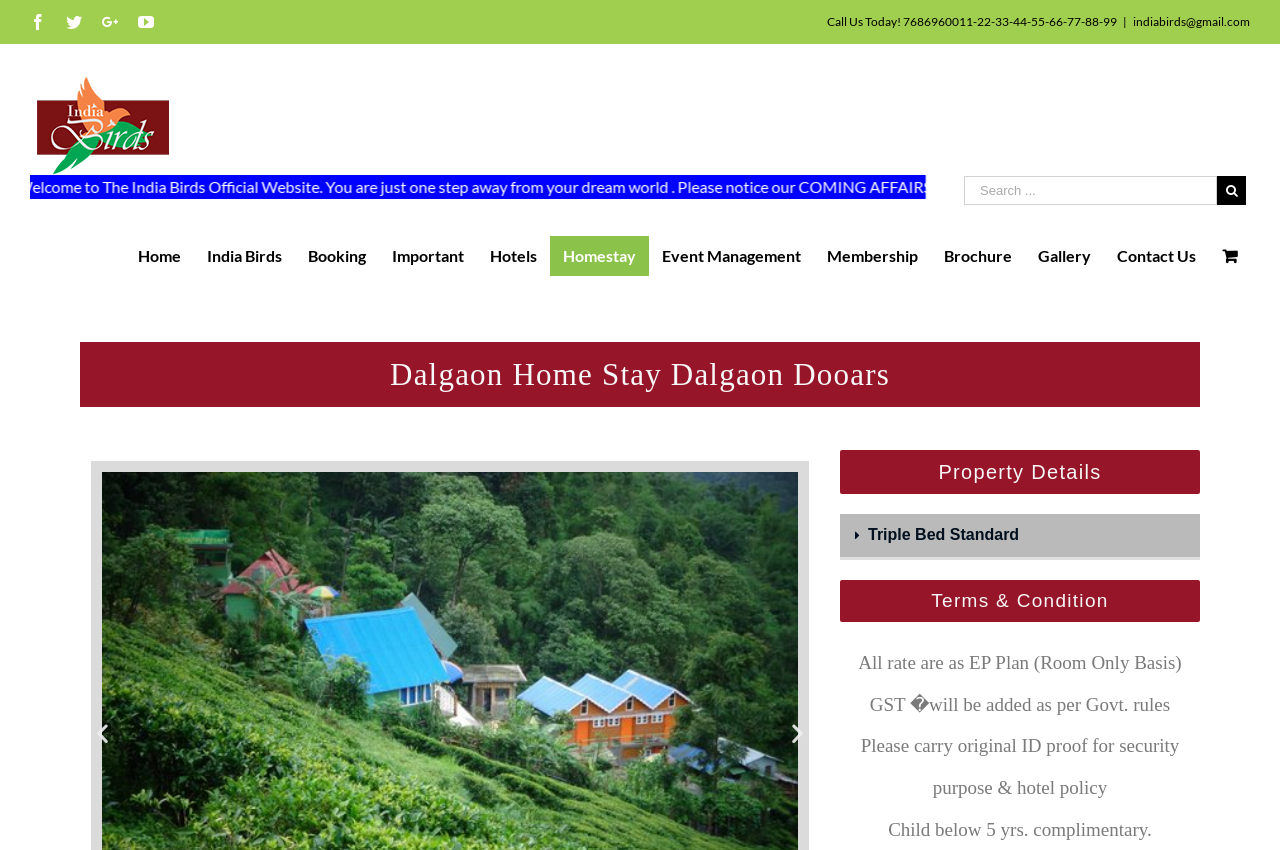Specify the bounding box coordinates for the region that must be clicked to perform the given instruction: "Click on Facebook link".

[0.023, 0.016, 0.036, 0.035]